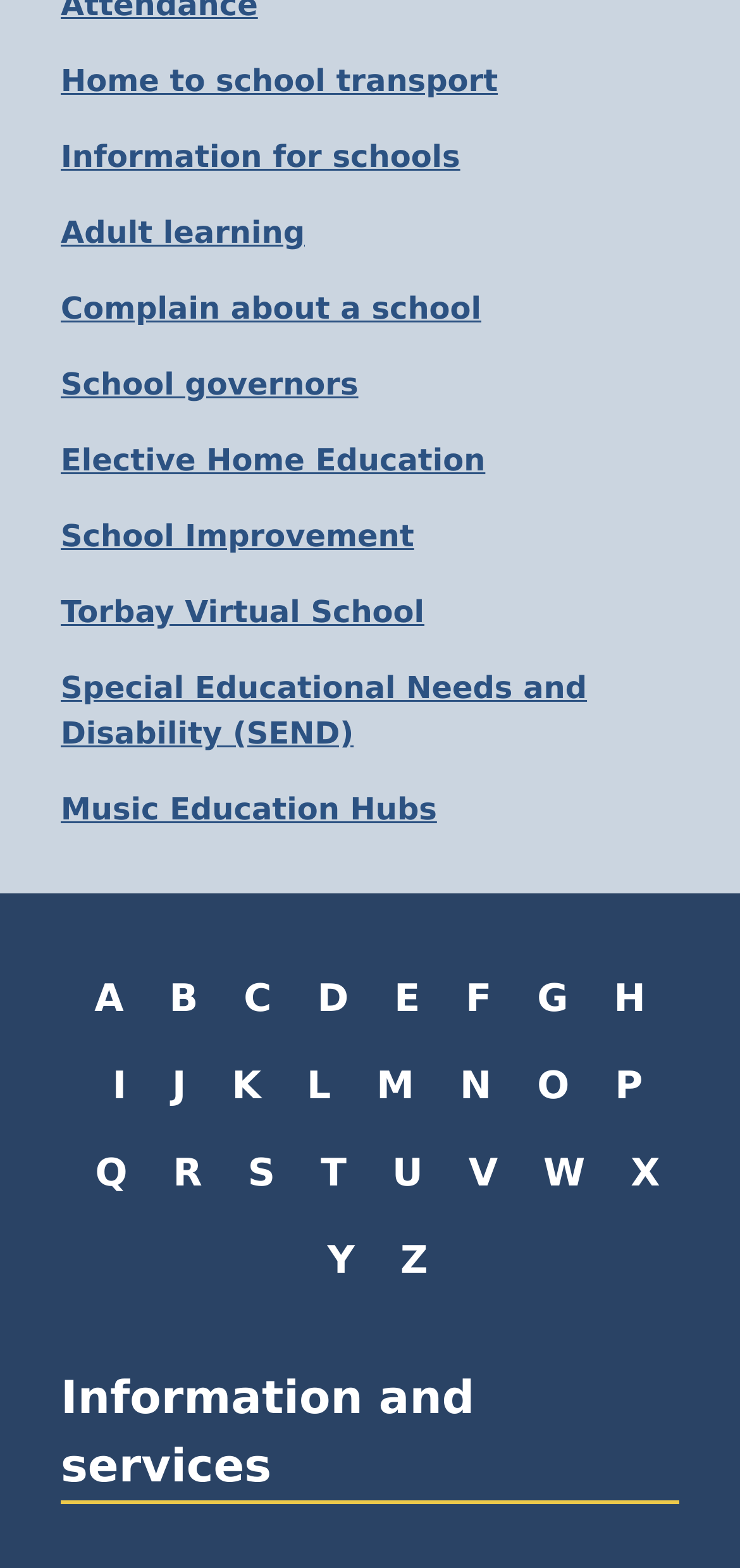Respond with a single word or phrase:
How many links are there under the 'Information and services' heading?

26